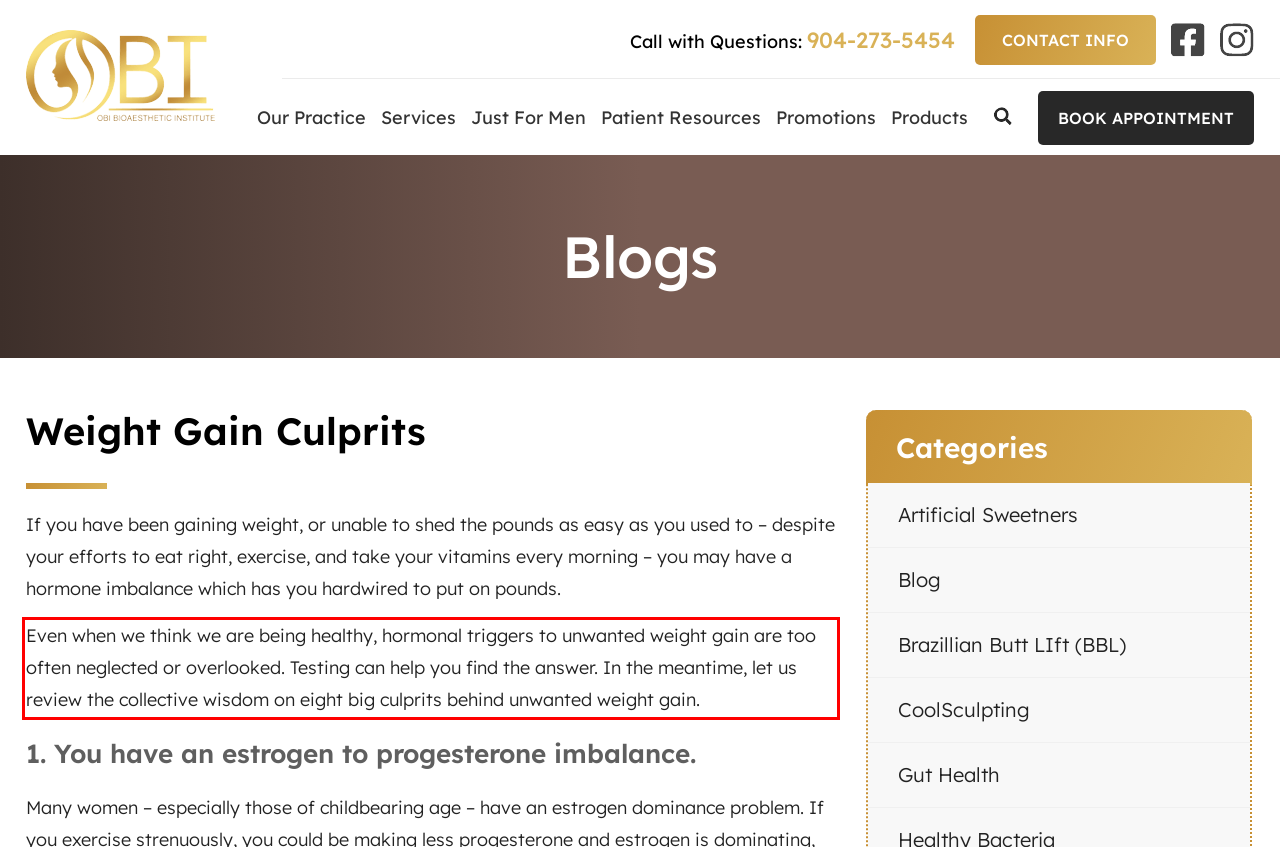Observe the screenshot of the webpage that includes a red rectangle bounding box. Conduct OCR on the content inside this red bounding box and generate the text.

Even when we think we are being healthy, hormonal triggers to unwanted weight gain are too often neglected or overlooked. Testing can help you find the answer. In the meantime, let us review the collective wisdom on eight big culprits behind unwanted weight gain.